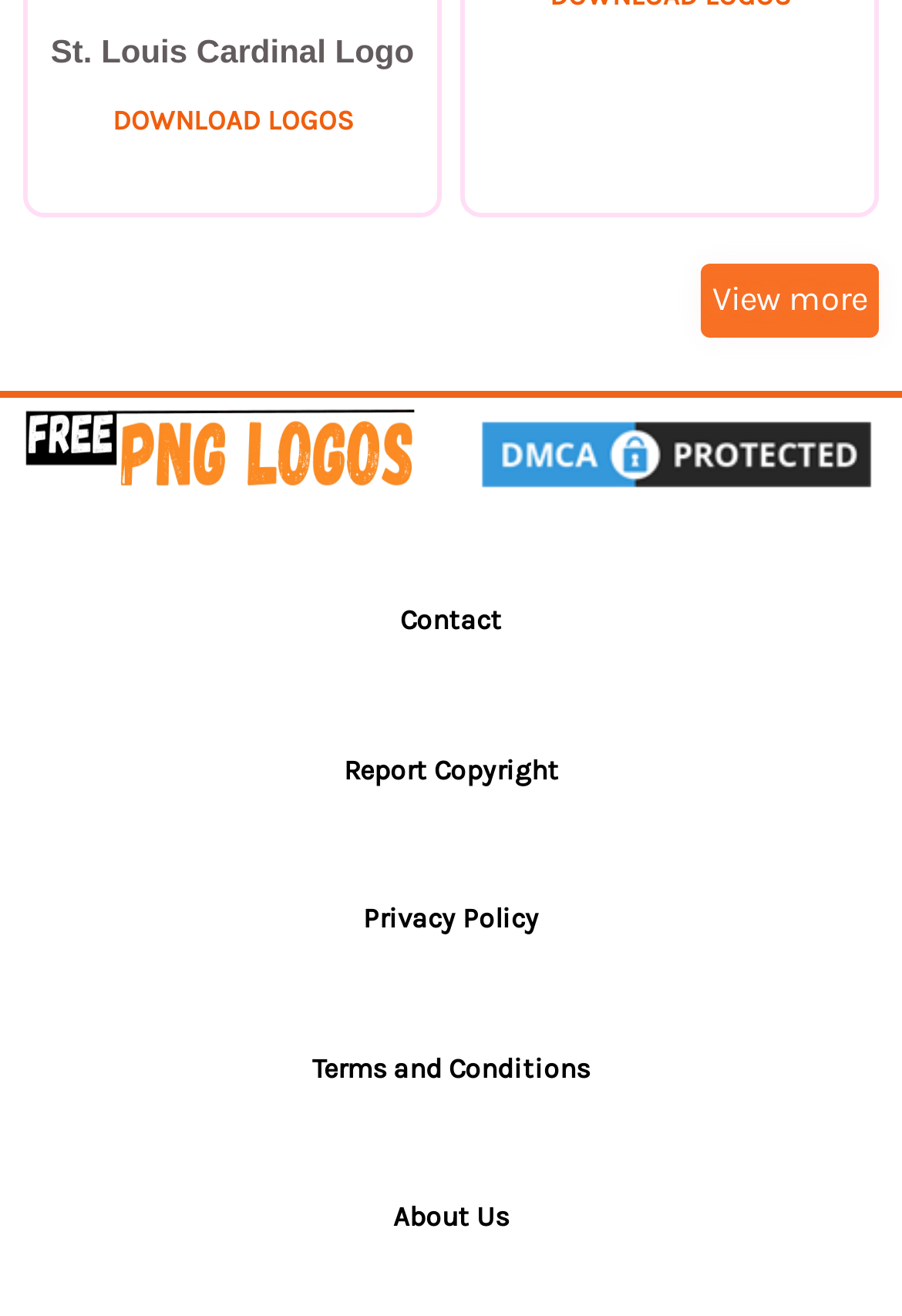Identify the bounding box coordinates of the section that should be clicked to achieve the task described: "Download Paypal Icon PNG".

[0.099, 0.377, 0.417, 0.595]